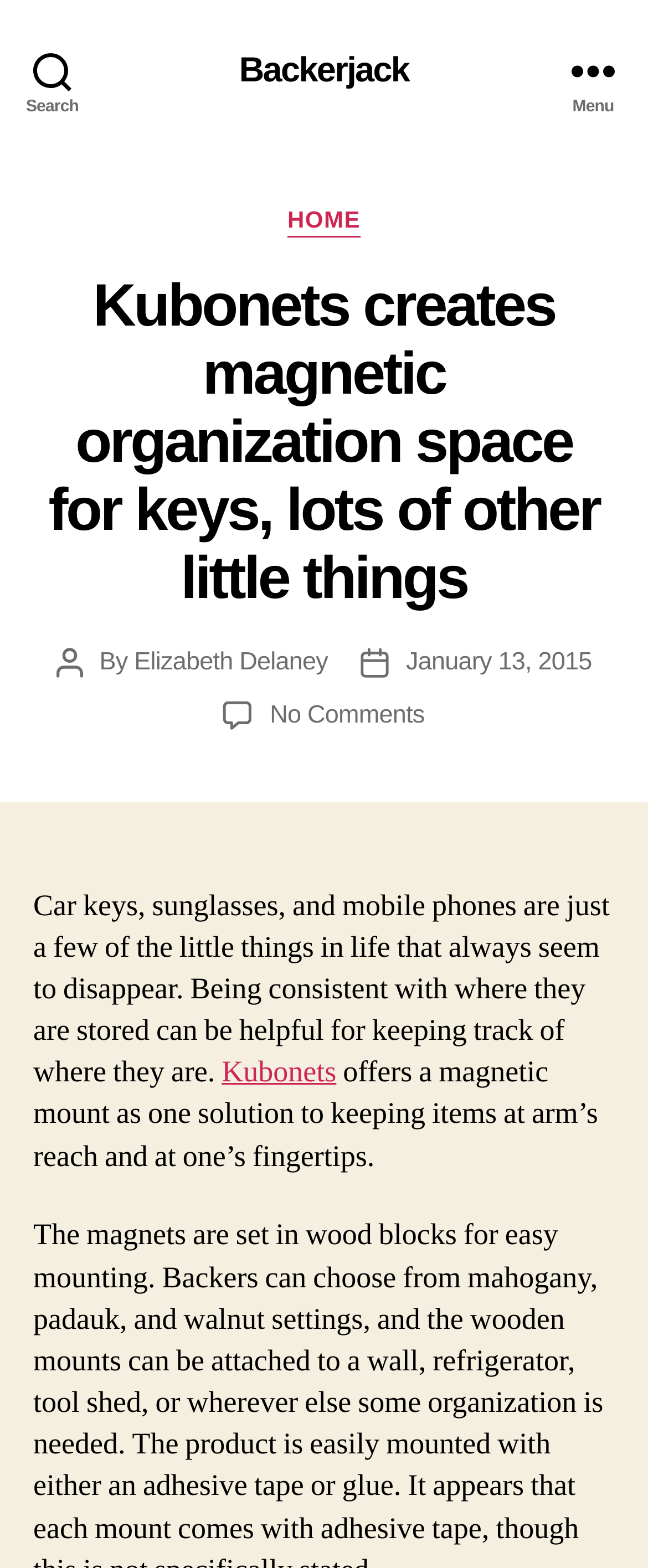What is the purpose of Kubonets?
Based on the visual, give a brief answer using one word or a short phrase.

Magnetic organization space